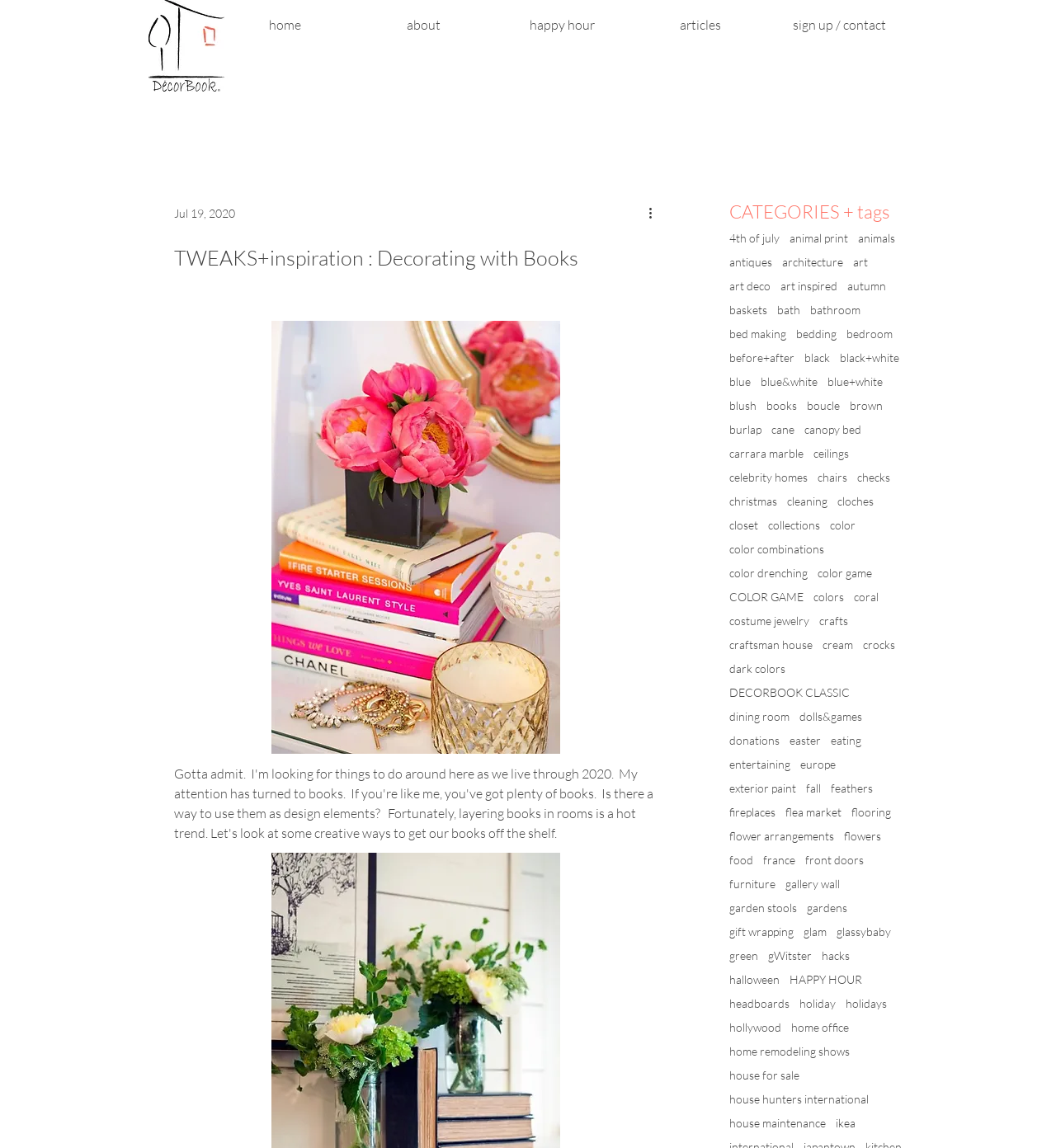Bounding box coordinates are specified in the format (top-left x, top-left y, bottom-right x, bottom-right y). All values are floating point numbers bounded between 0 and 1. Please provide the bounding box coordinate of the region this sentence describes: home remodeling shows

[0.691, 0.909, 0.805, 0.922]